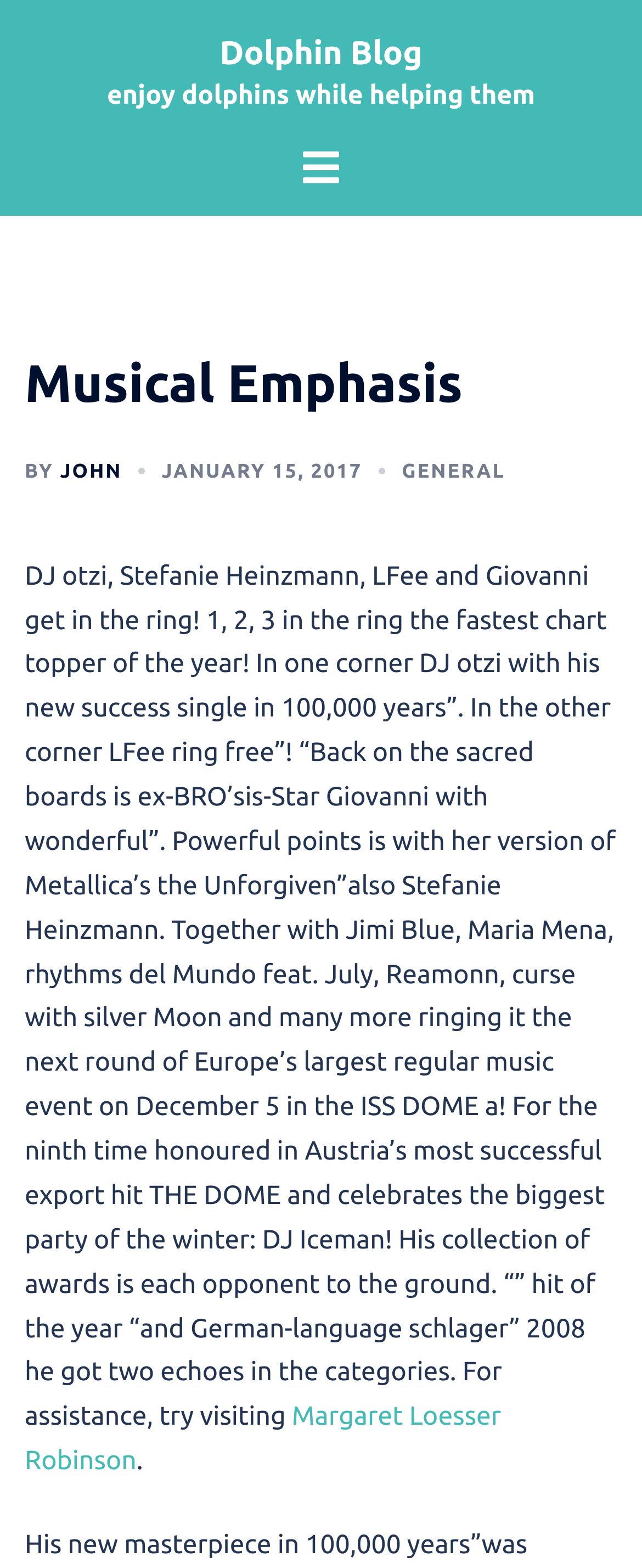Reply to the question with a single word or phrase:
What is the date of the article?

JANUARY 15, 2017